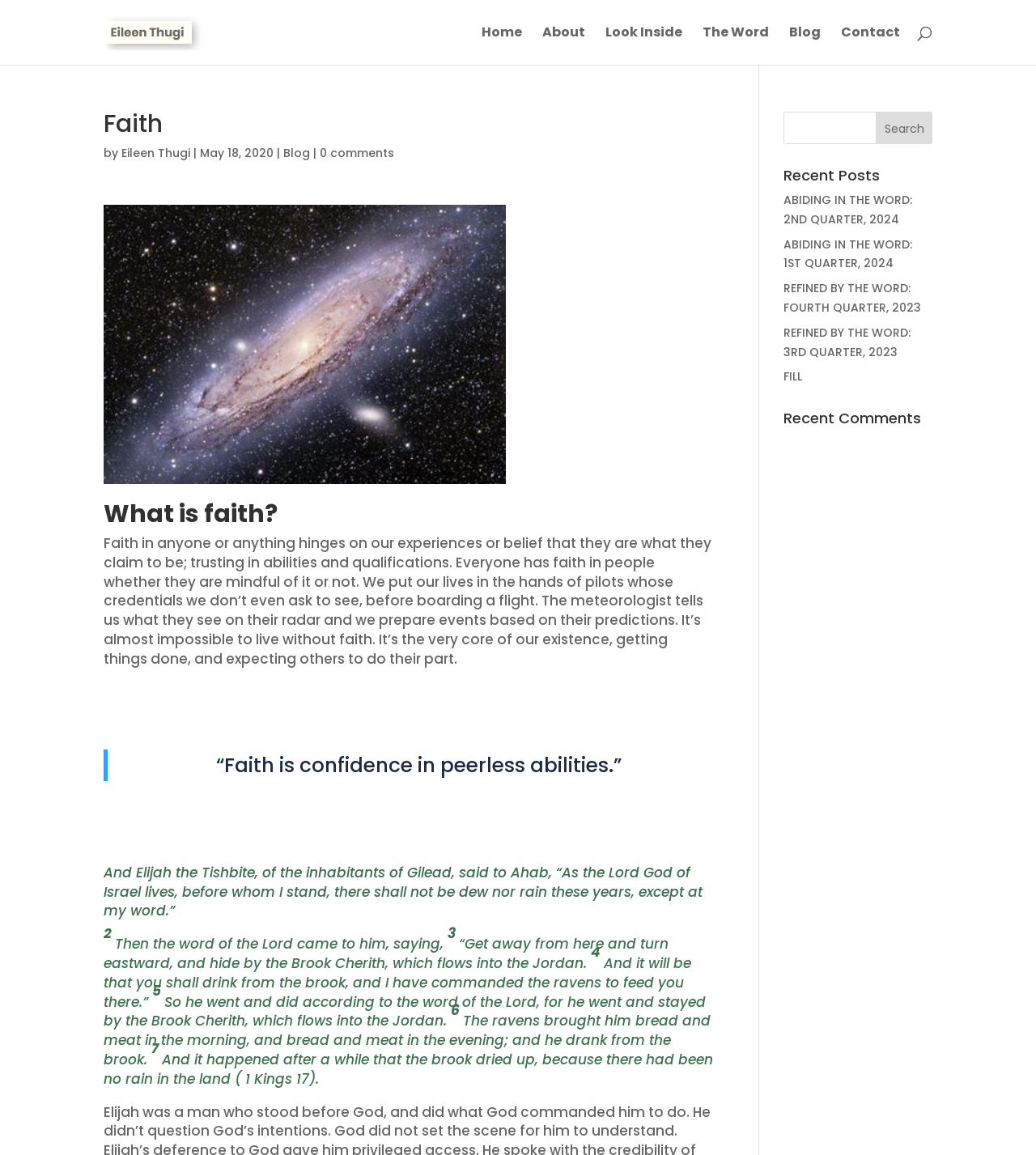Please give a succinct answer using a single word or phrase:
What is the topic of the blog post?

Faith